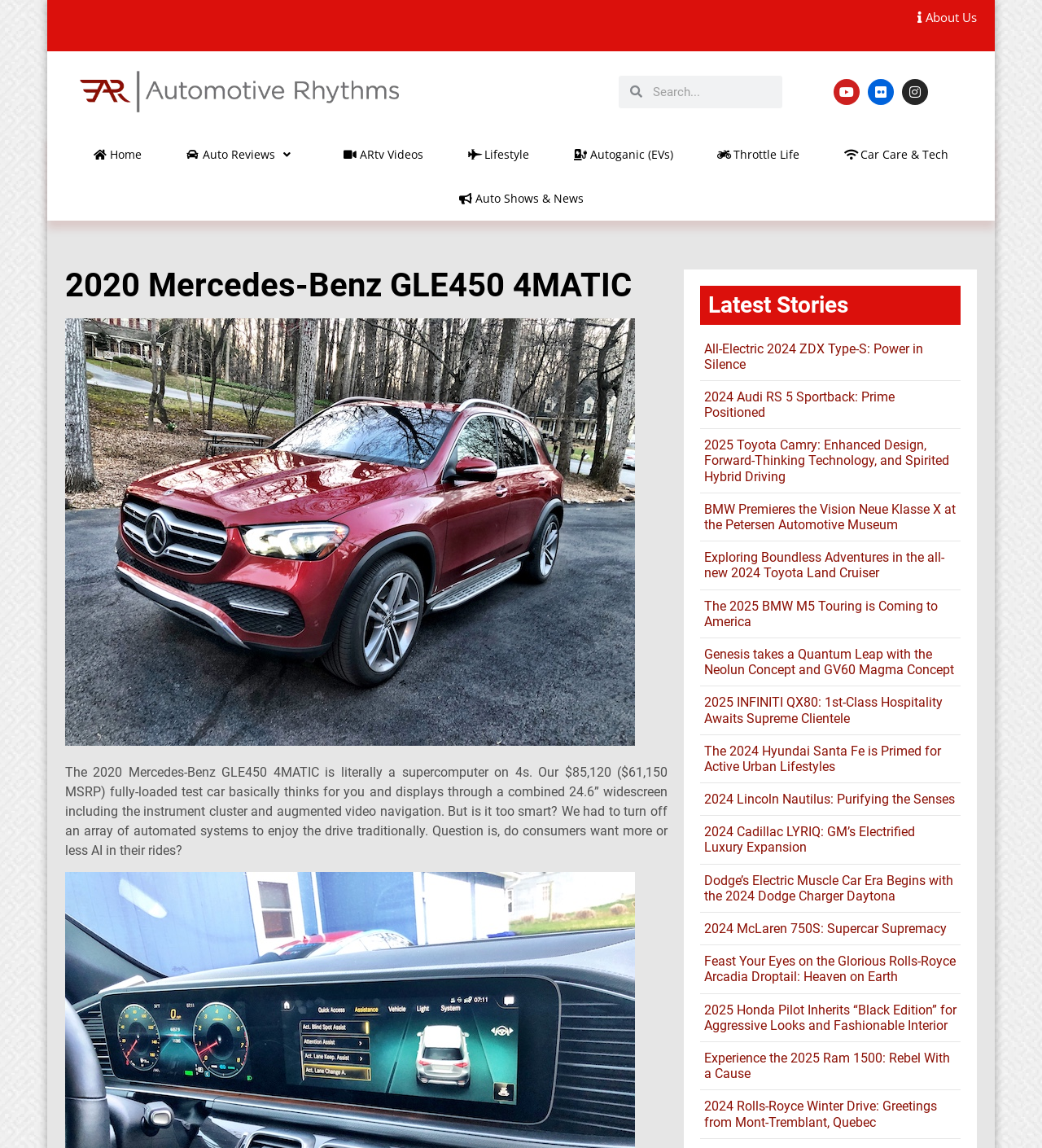Please examine the image and provide a detailed answer to the question: How many articles are listed under 'Latest Stories'?

I counted the number of article elements under the 'Latest Stories' heading, which starts from 'All-Electric 2024 ZDX Type-S: Power in Silence' to '2024 Rolls-Royce Winter Drive: Greetings from Mont-Tremblant, Quebec'.